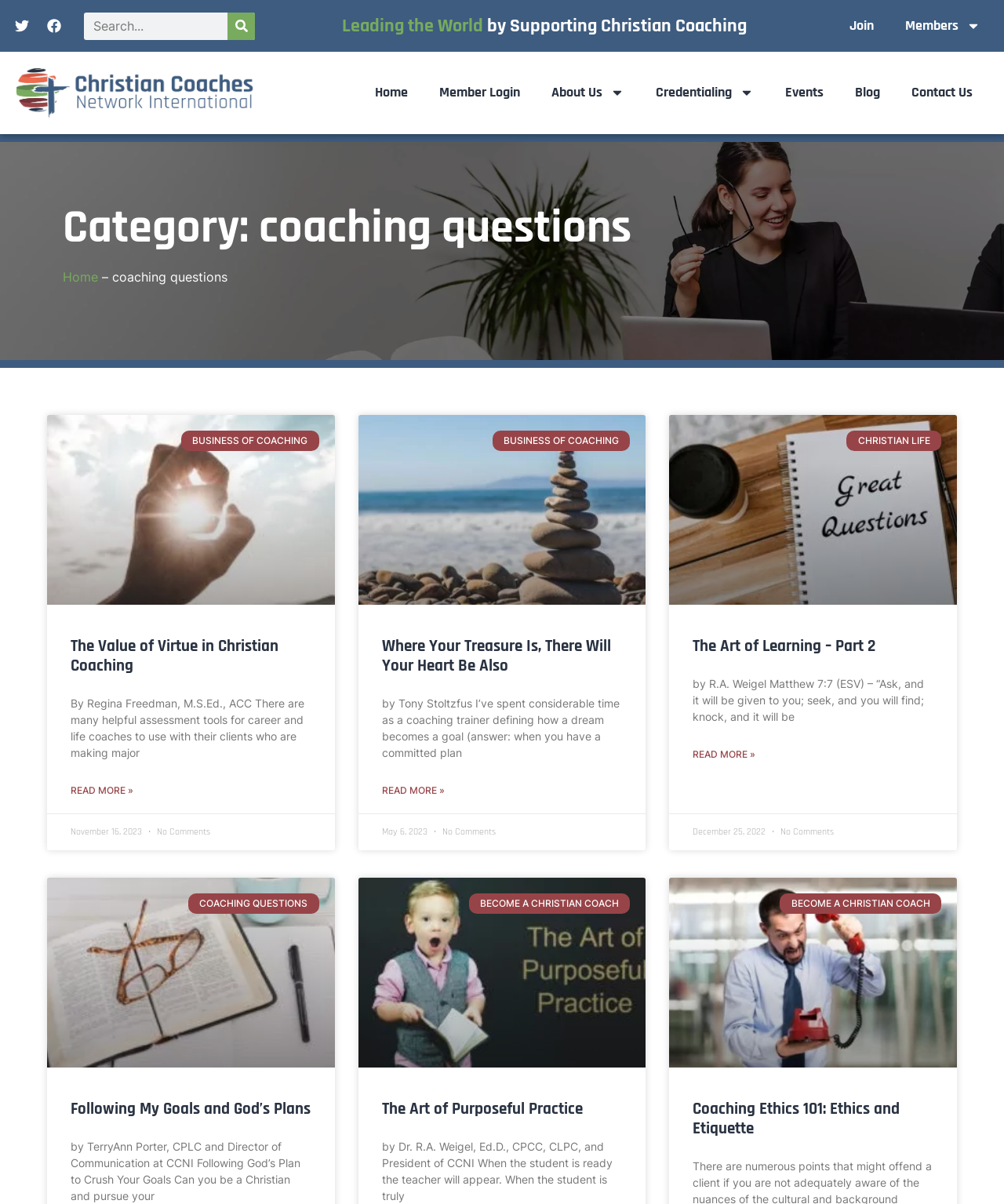Locate the bounding box coordinates of the element you need to click to accomplish the task described by this instruction: "Read more about The Value of Virtue in Christian Coaching".

[0.07, 0.651, 0.133, 0.663]